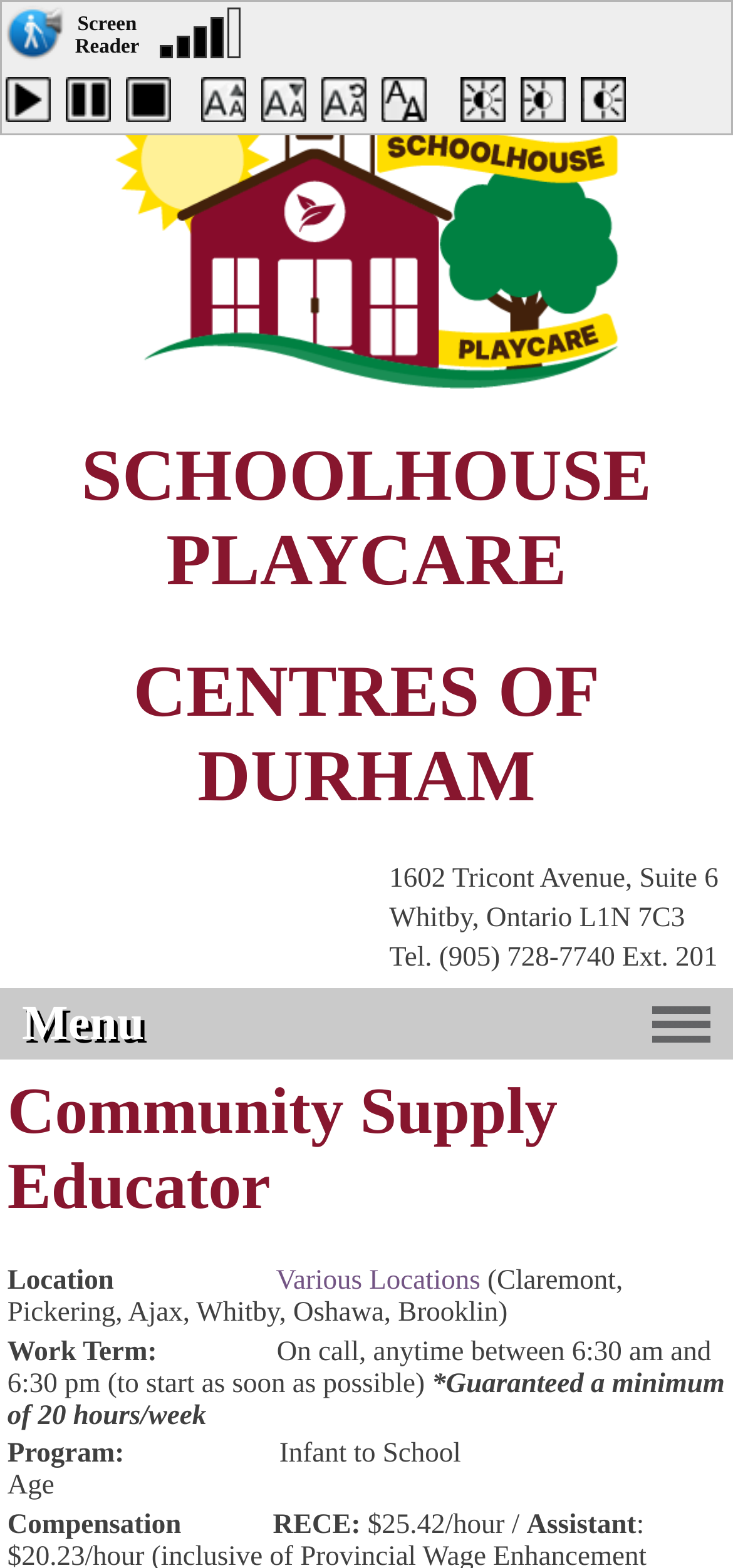Please reply with a single word or brief phrase to the question: 
What is the work term for the Community Supply Educator position?

On call, anytime between 6:30 am and 6:30 pm